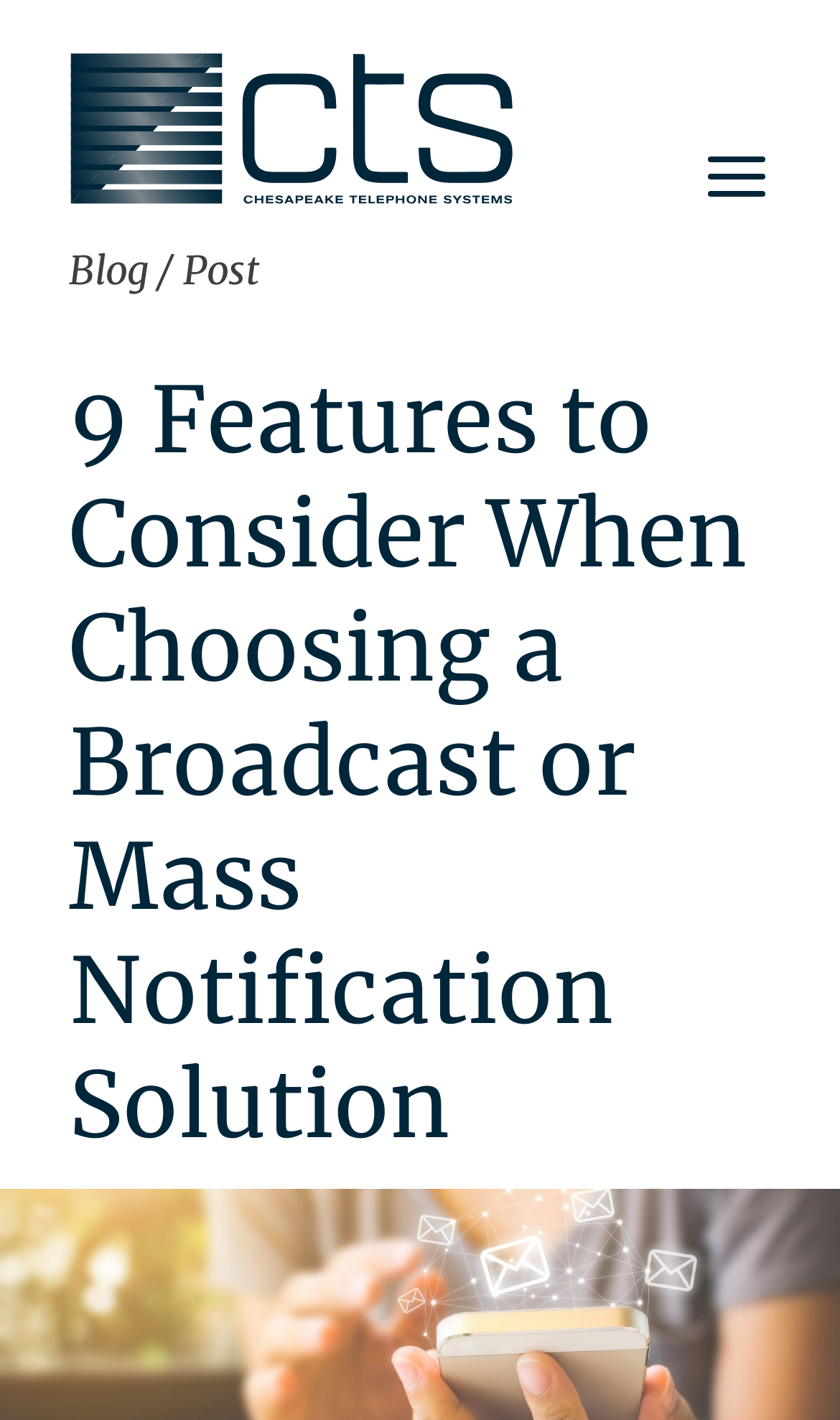What is the main topic of the webpage?
Based on the screenshot, answer the question with a single word or phrase.

Mass notification solution